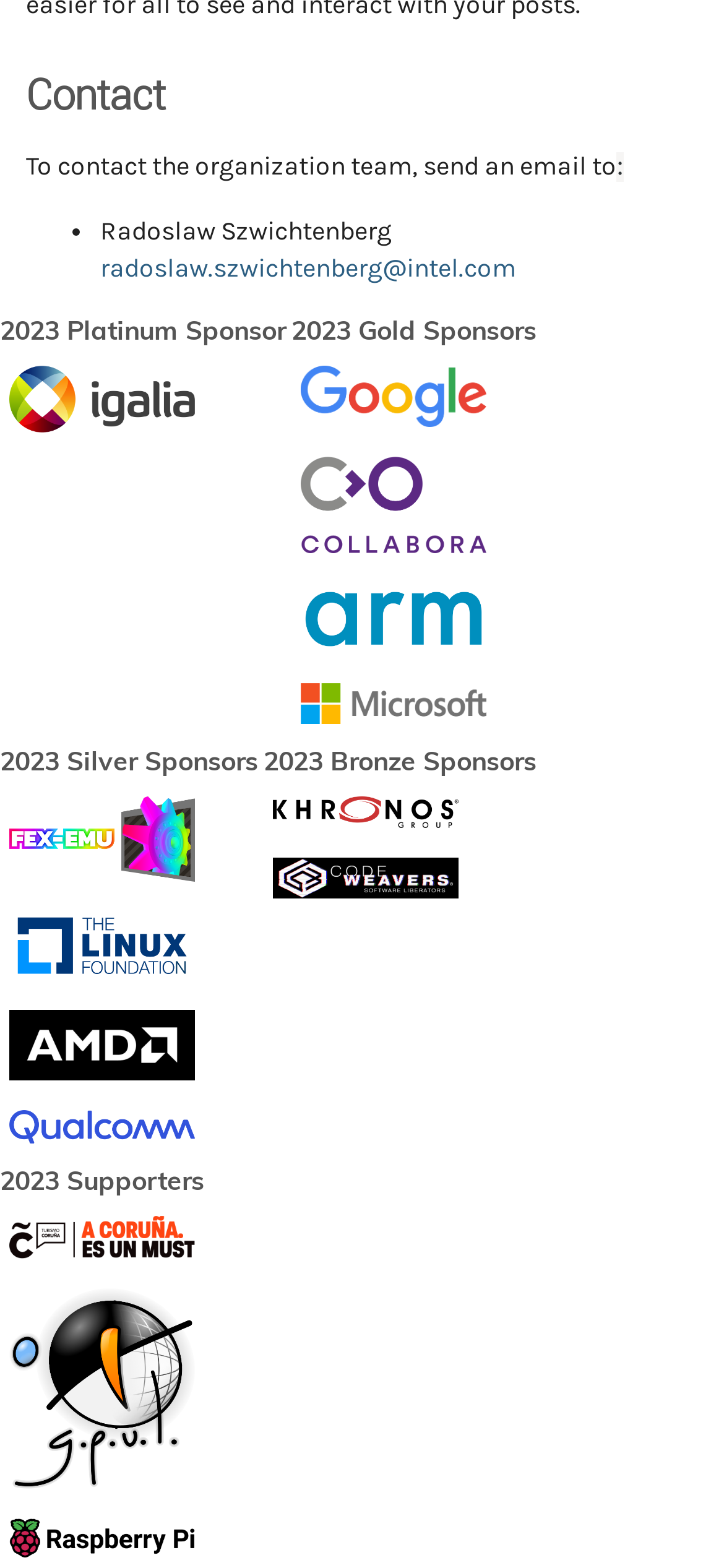Identify the bounding box for the UI element described as: "radoslaw.szwichtenberg@intel.com". The coordinates should be four float numbers between 0 and 1, i.e., [left, top, right, bottom].

[0.138, 0.161, 0.713, 0.181]